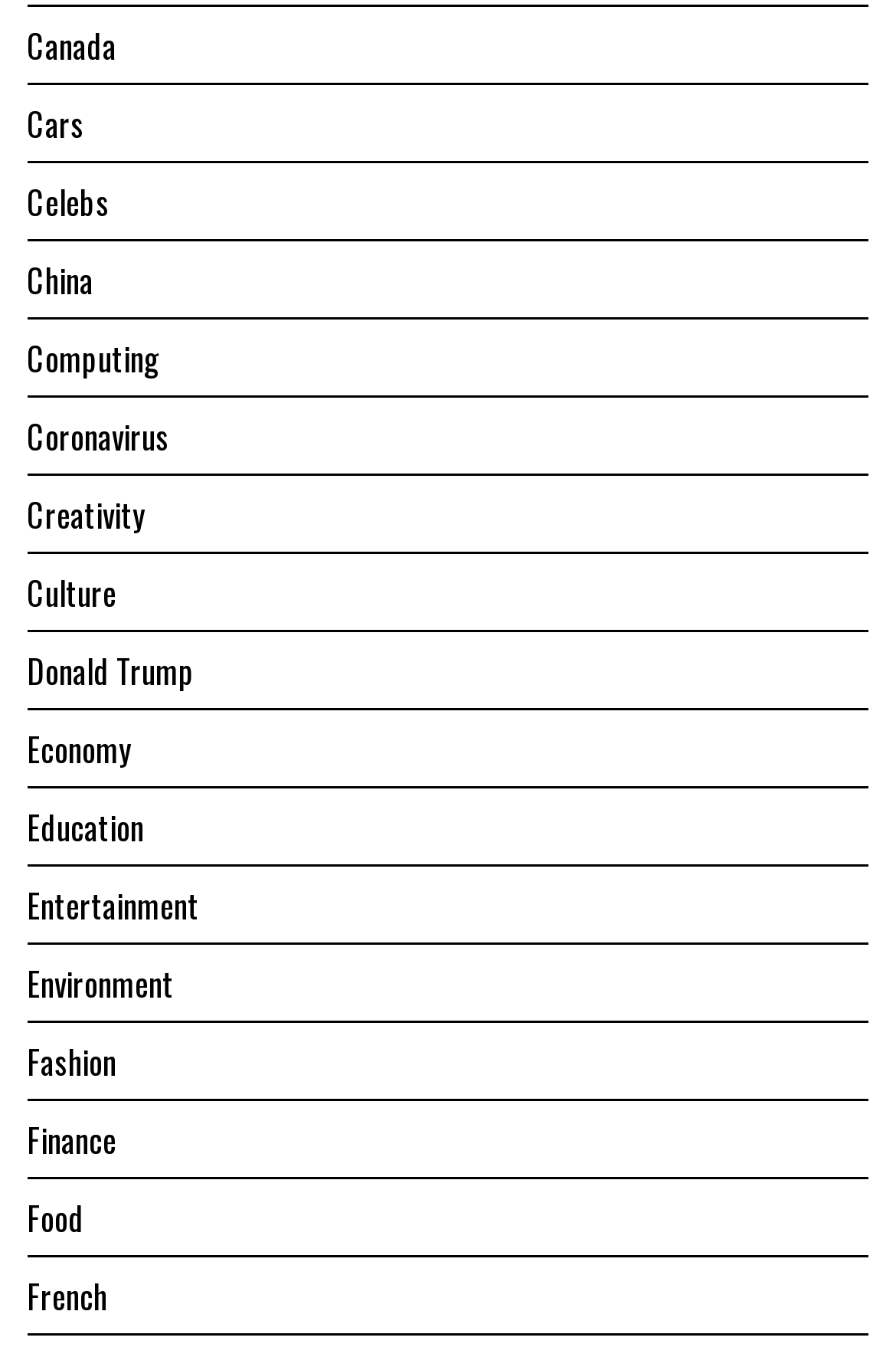Determine the bounding box coordinates of the clickable element to achieve the following action: 'Click on Canada'. Provide the coordinates as four float values between 0 and 1, formatted as [left, top, right, bottom].

[0.03, 0.015, 0.13, 0.05]